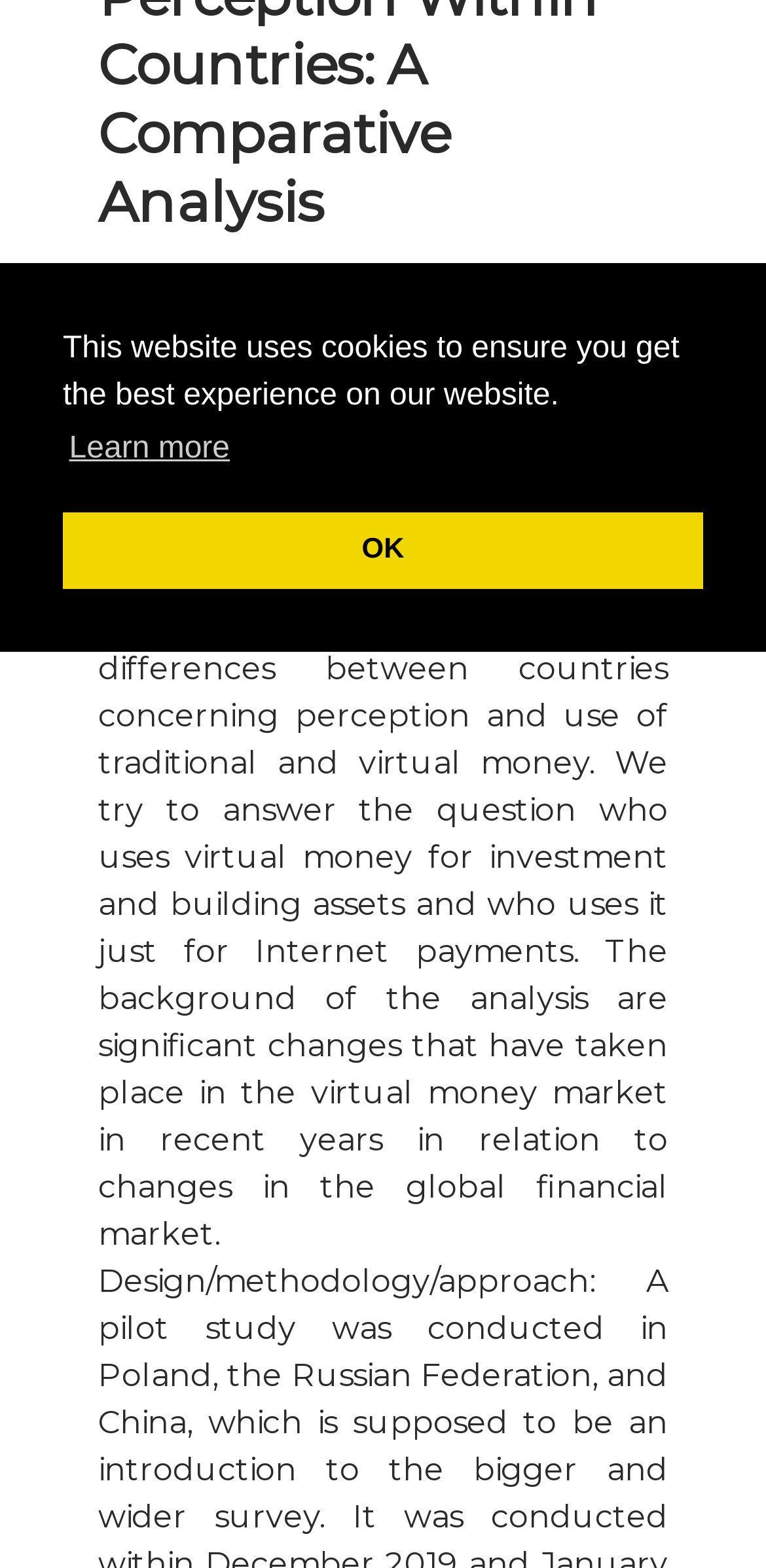Please provide the bounding box coordinates for the UI element as described: "Copyright and Open Access". The coordinates must be four floats between 0 and 1, represented as [left, top, right, bottom].

[0.0, 0.013, 1.0, 0.07]